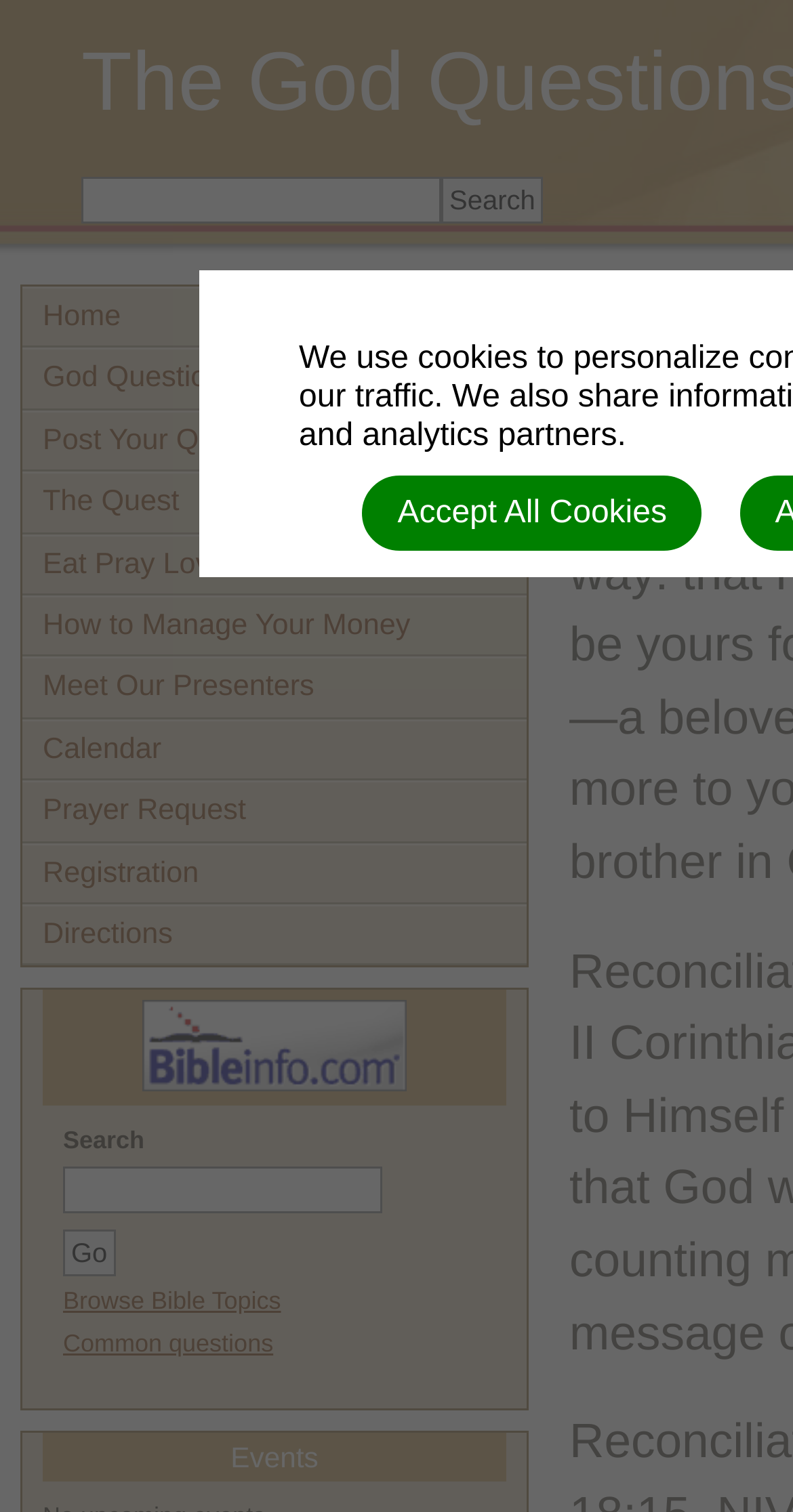What is the text on the top-left link?
Using the visual information, answer the question in a single word or phrase.

Home